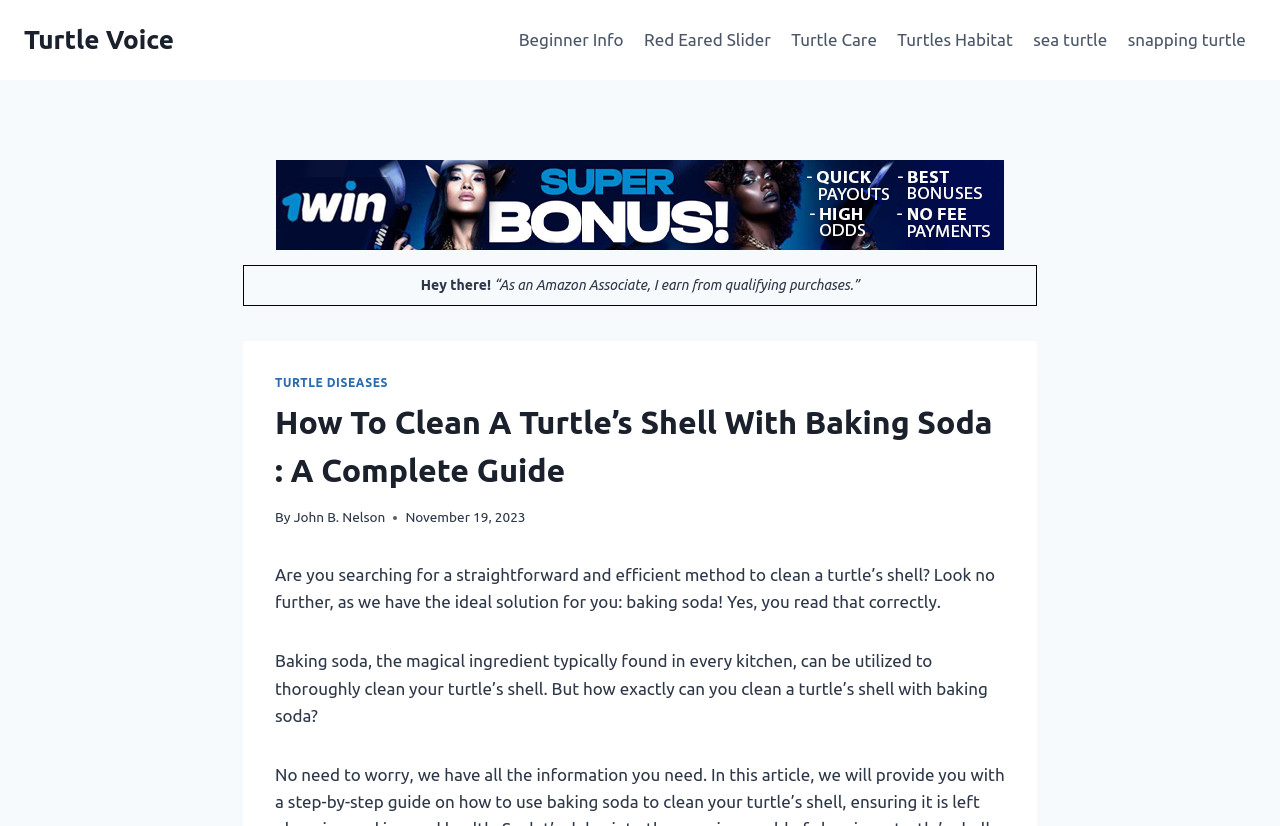Determine the bounding box coordinates of the clickable element to complete this instruction: "Click on the 'Turtle Voice' link". Provide the coordinates in the format of four float numbers between 0 and 1, [left, top, right, bottom].

[0.019, 0.03, 0.136, 0.067]